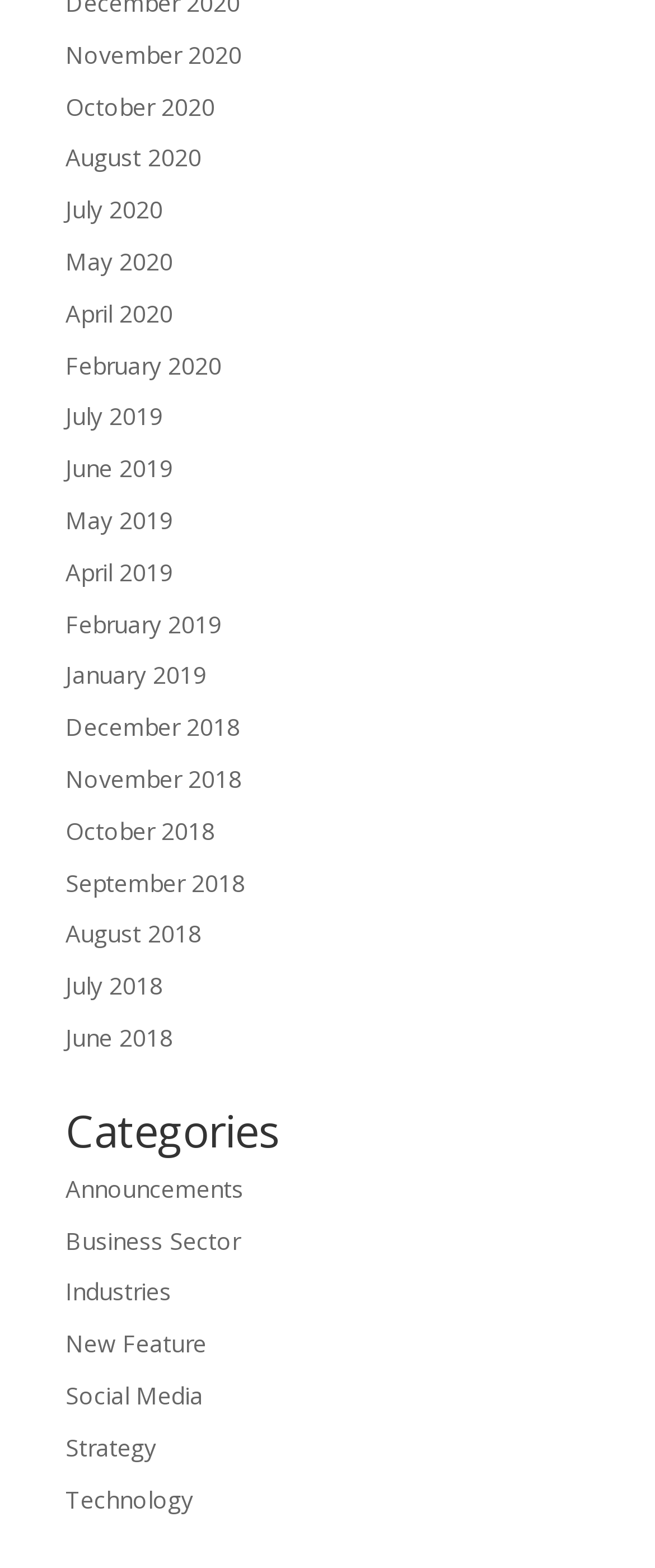Look at the image and write a detailed answer to the question: 
How many months are listed?

I counted the number of links with month and year labels, starting from November 2020 to July 2018, and found 24 links.